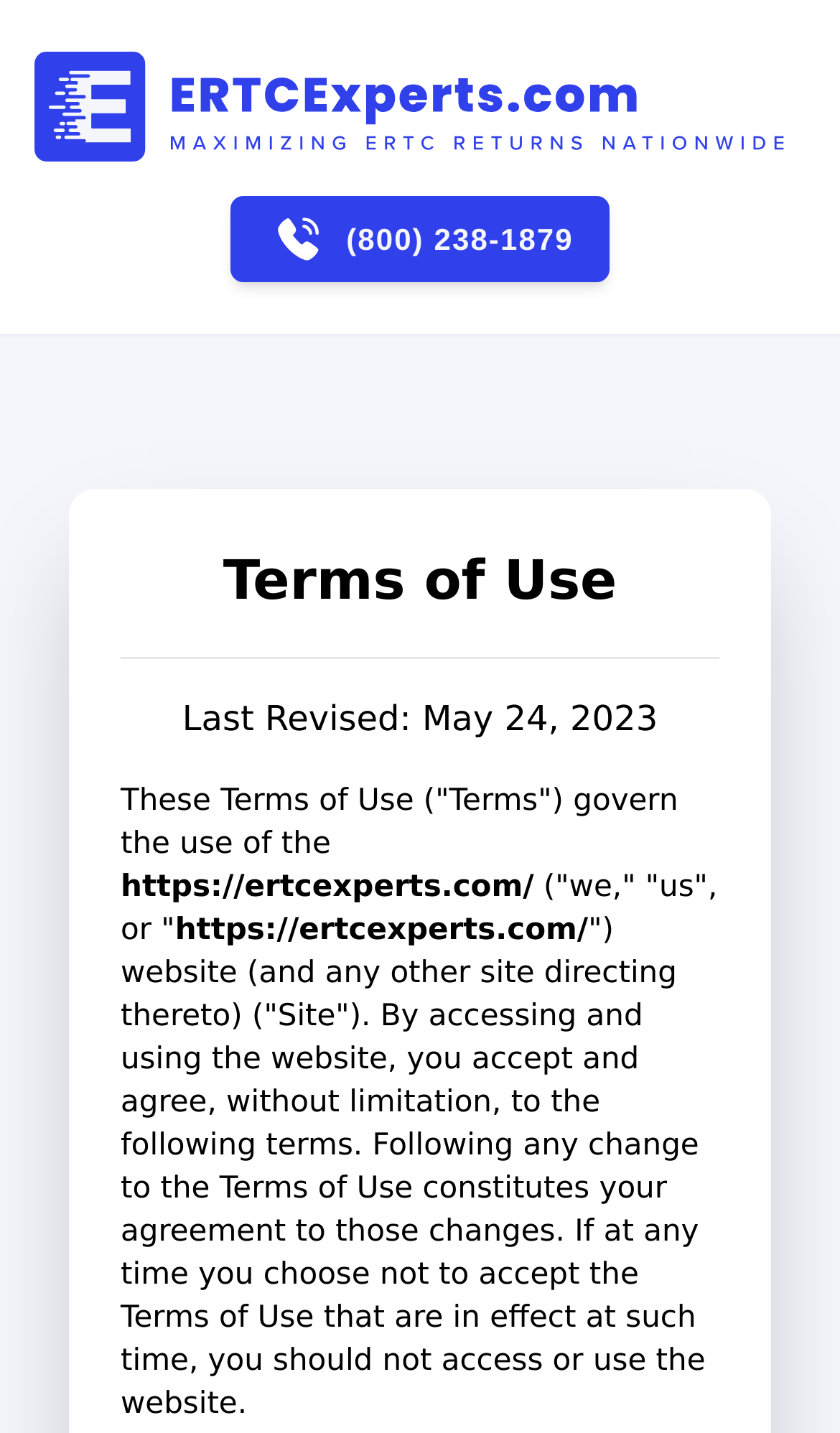Use a single word or phrase to answer the following:
What is the date of the last revision?

May 24, 2023